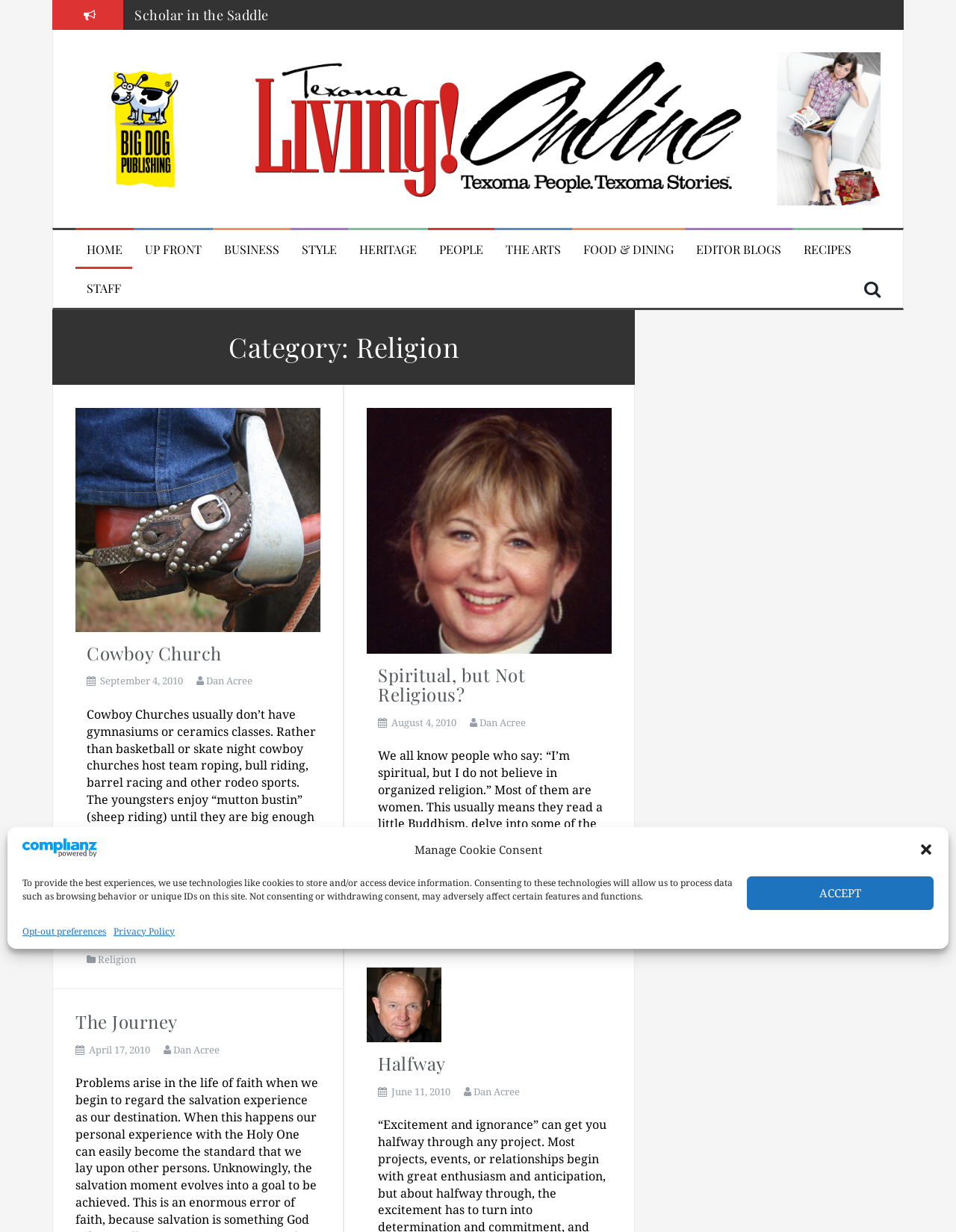Provide your answer to the question using just one word or phrase: What is the name of the church mentioned in the first article?

Cowboy Church